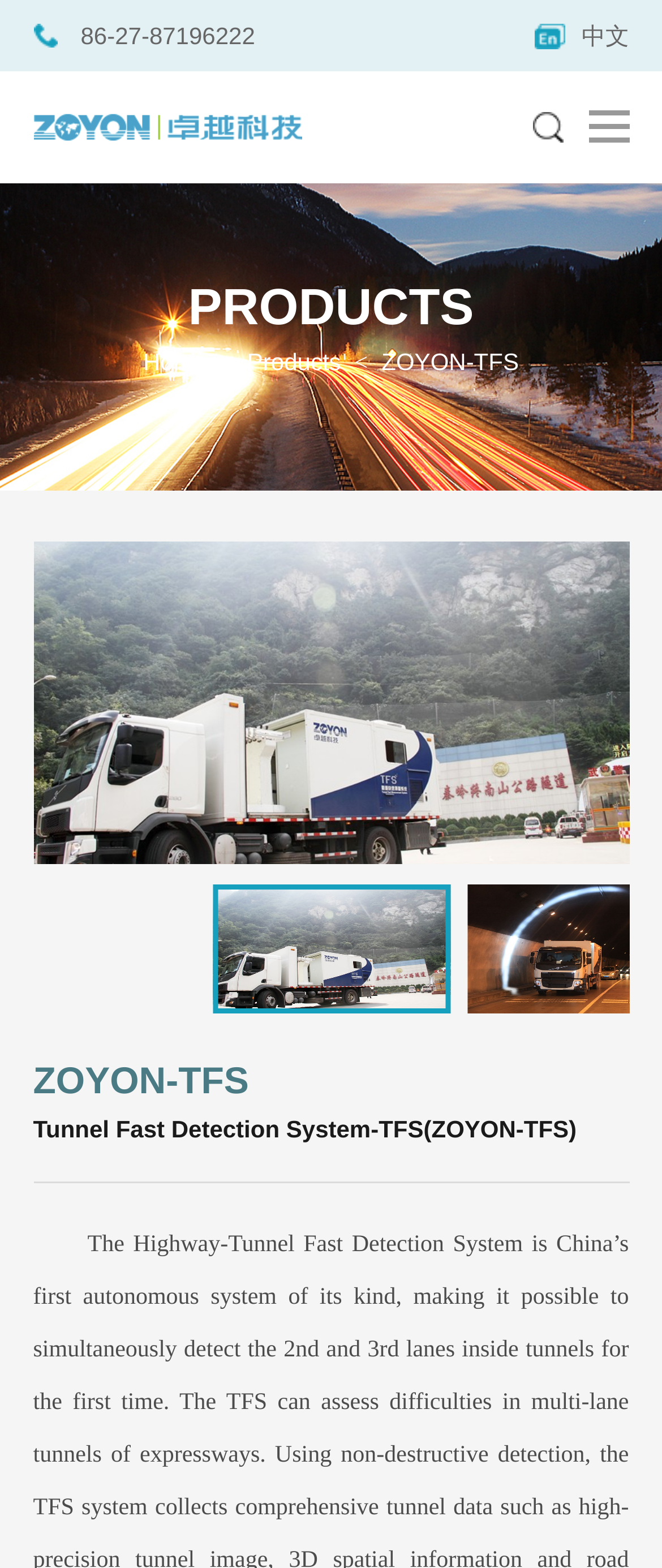Look at the image and write a detailed answer to the question: 
How many sections are there on the webpage?

I divided the webpage into sections based on the layout and content. There is a top section with navigation links and a bottom section with product information. There are 2 sections in total.